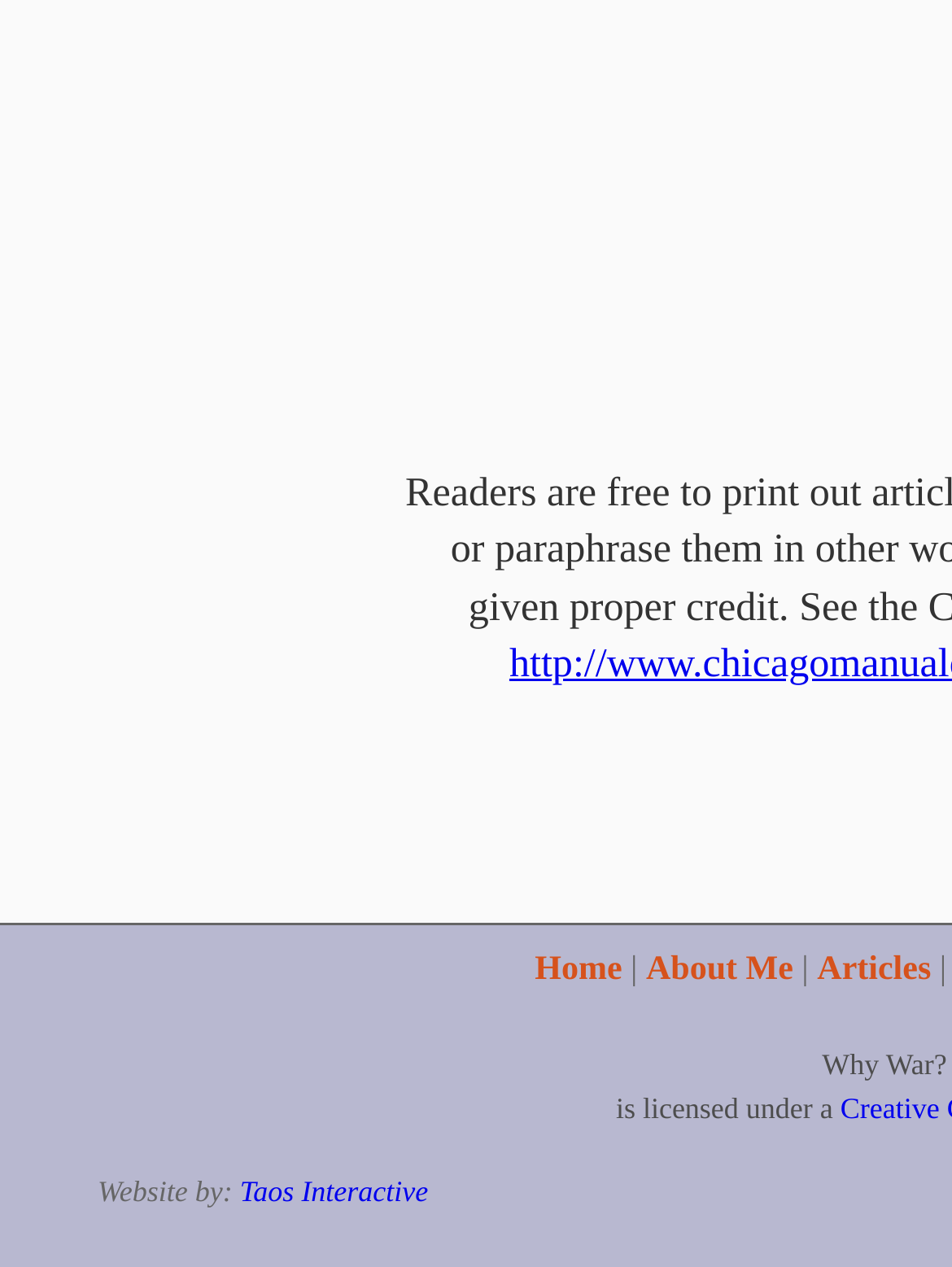How many menu items are there?
Provide an in-depth answer to the question, covering all aspects.

There are three menu items: 'Home', 'About Me', and 'Articles', which are links located at the top of the webpage with bounding boxes of [0.562, 0.752, 0.653, 0.781], [0.679, 0.752, 0.833, 0.781], and [0.858, 0.752, 0.978, 0.781] respectively.